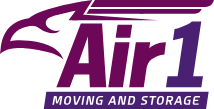Offer a comprehensive description of the image.

The image features the logo of "Air 1 Moving and Storage," showcasing a bold design with a stylized eagle motif, which symbolizes strength and reliability. The company's name is prominently displayed in a vibrant purple color, evoking a sense of trust and professionalism. Below the name, the words "MOVING AND STORAGE" are highlighted, indicating the services offered by the company. This logo effectively represents Air 1 Moving as a committed and expert provider of moving solutions, particularly for long-distance relocations within Encino, CA.